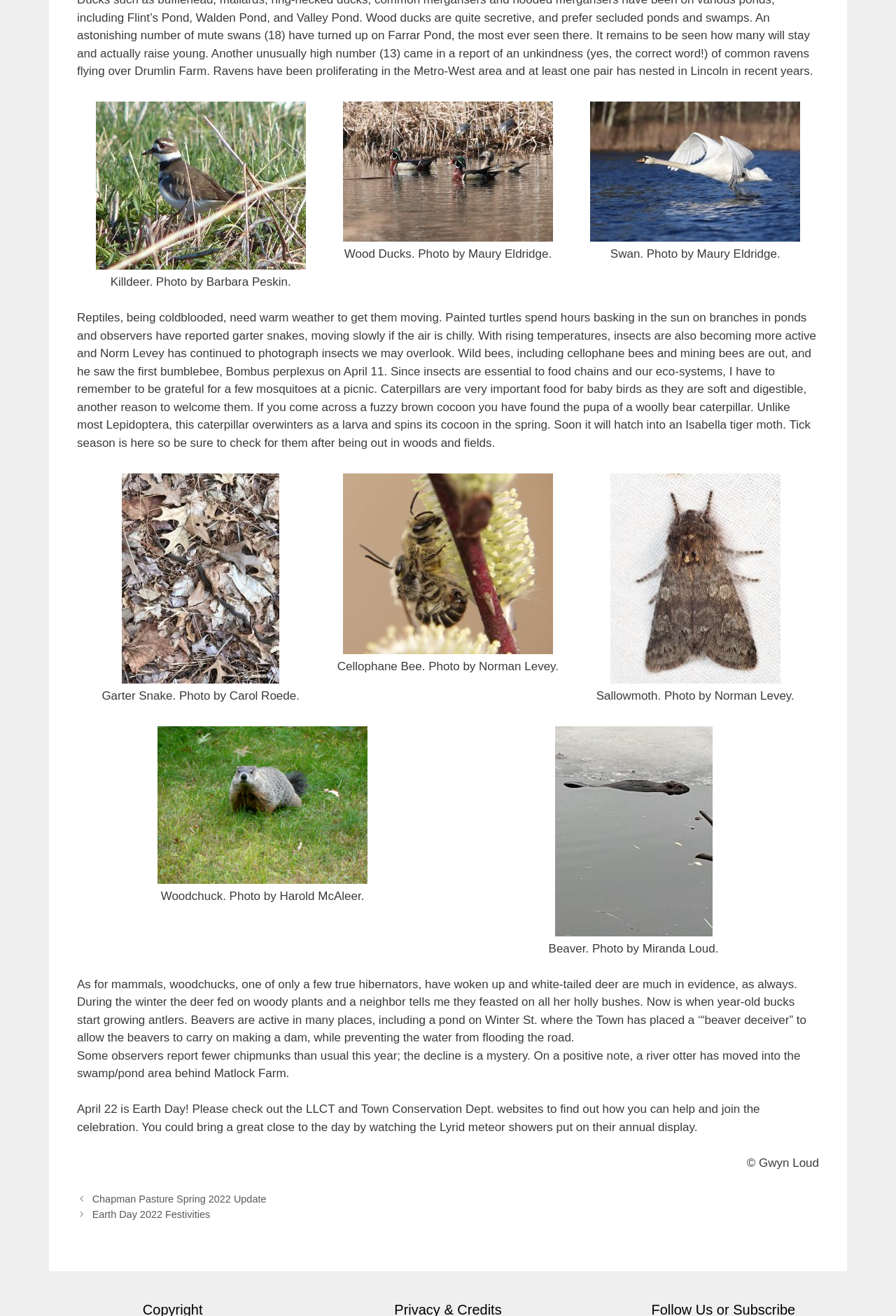Identify the bounding box coordinates of the region that needs to be clicked to carry out this instruction: "View Woodchuck photo". Provide these coordinates as four float numbers ranging from 0 to 1, i.e., [left, top, right, bottom].

[0.176, 0.659, 0.41, 0.67]